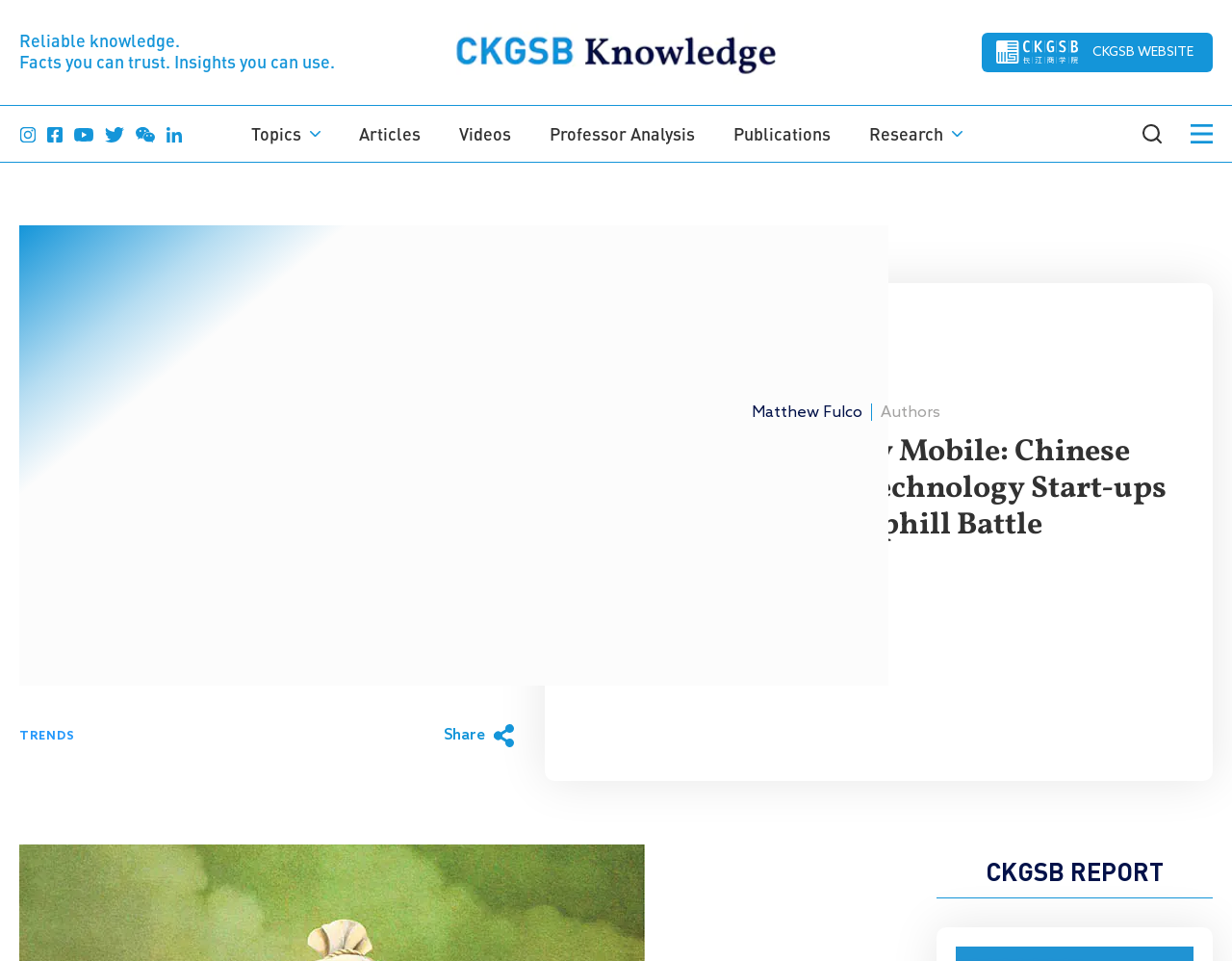Identify the bounding box of the UI element that matches this description: "CKGSB website".

[0.797, 0.034, 0.984, 0.075]